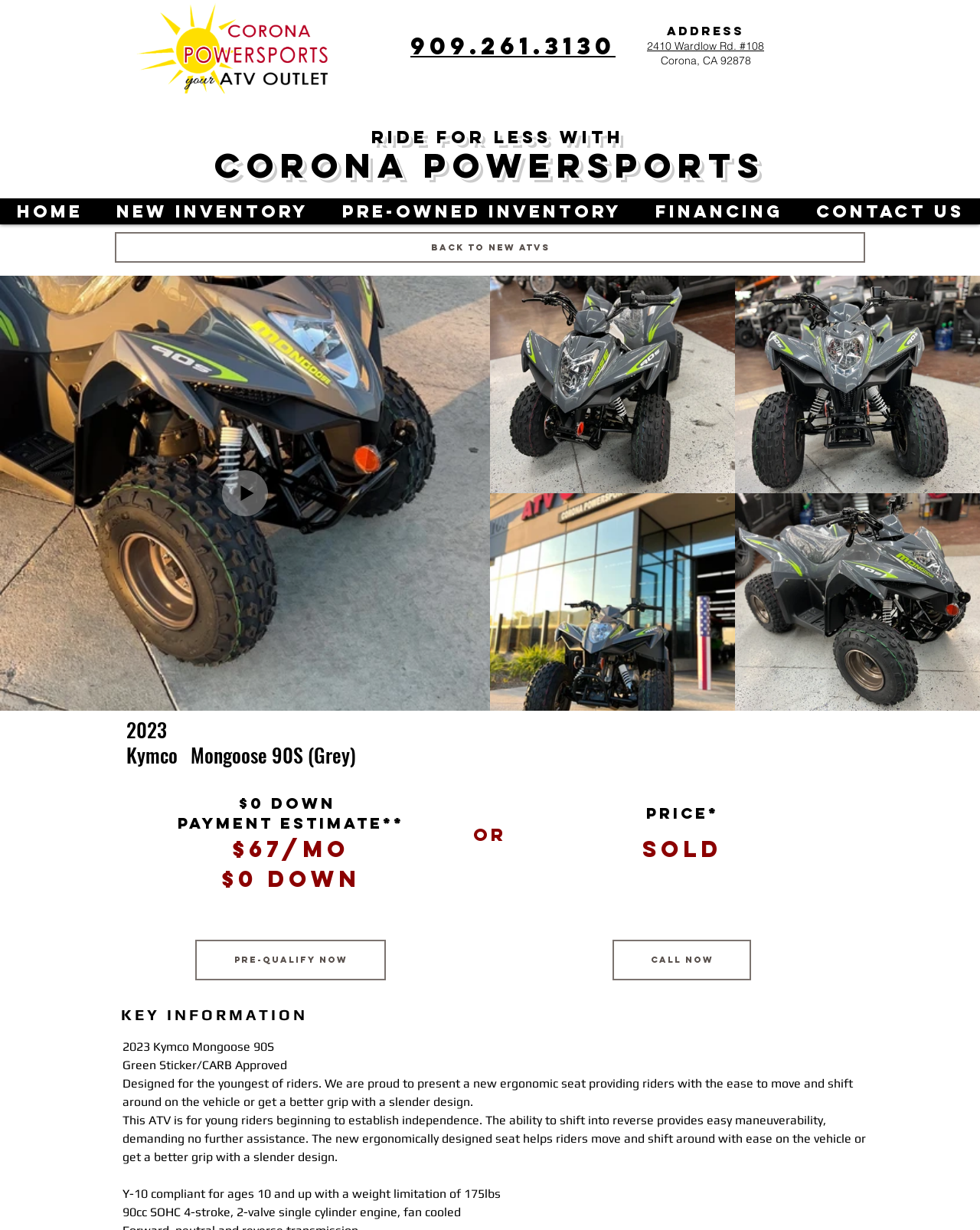Using the image as a reference, answer the following question in as much detail as possible:
What is the engine type of the 2023 Kymco Mongoose 90S?

I found the engine type by looking at the StaticText element with the text '90cc SOHC 4-stroke, 2-valve single cylinder engine, fan cooled' which is located at the bottom of the page, below the heading 'KEY INFORMATION'.